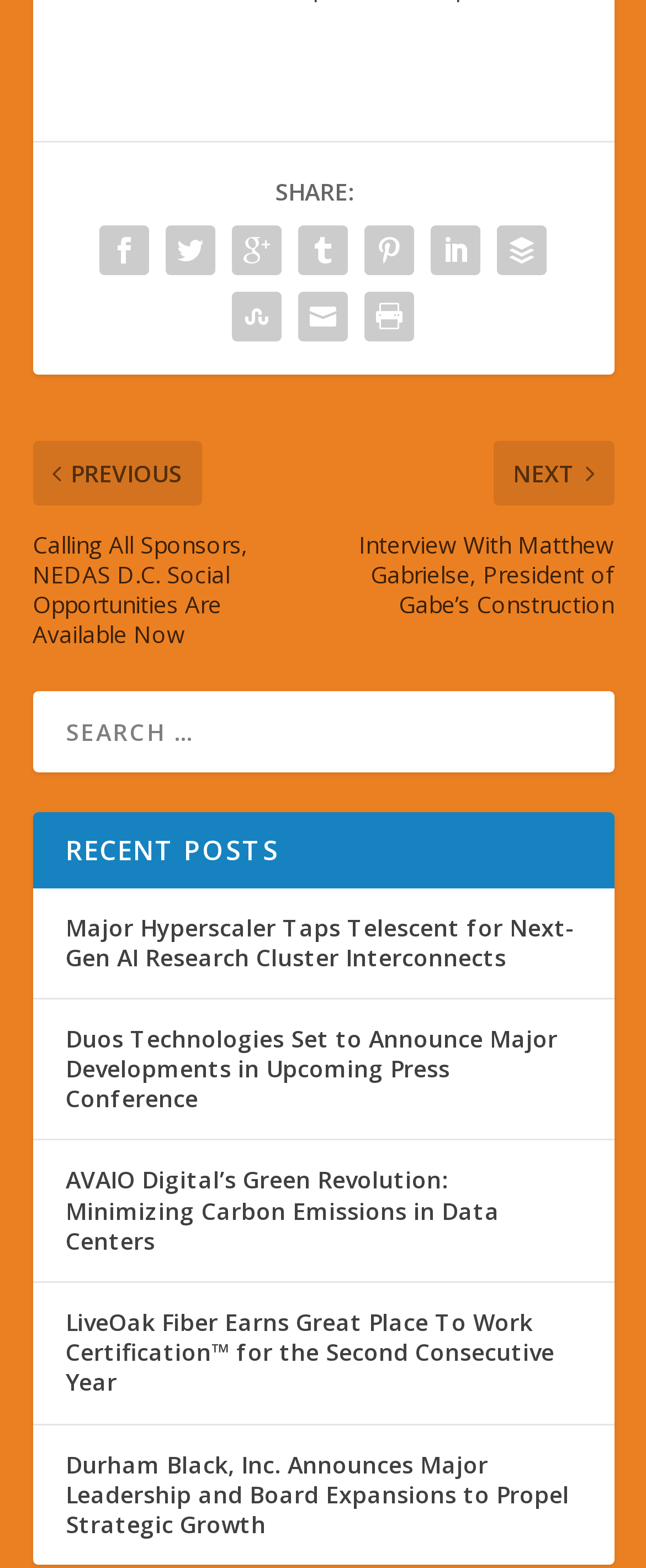Please indicate the bounding box coordinates for the clickable area to complete the following task: "View LiveOak Fiber Earns Great Place To Work Certification™ for the Second Consecutive Year". The coordinates should be specified as four float numbers between 0 and 1, i.e., [left, top, right, bottom].

[0.101, 0.833, 0.858, 0.892]